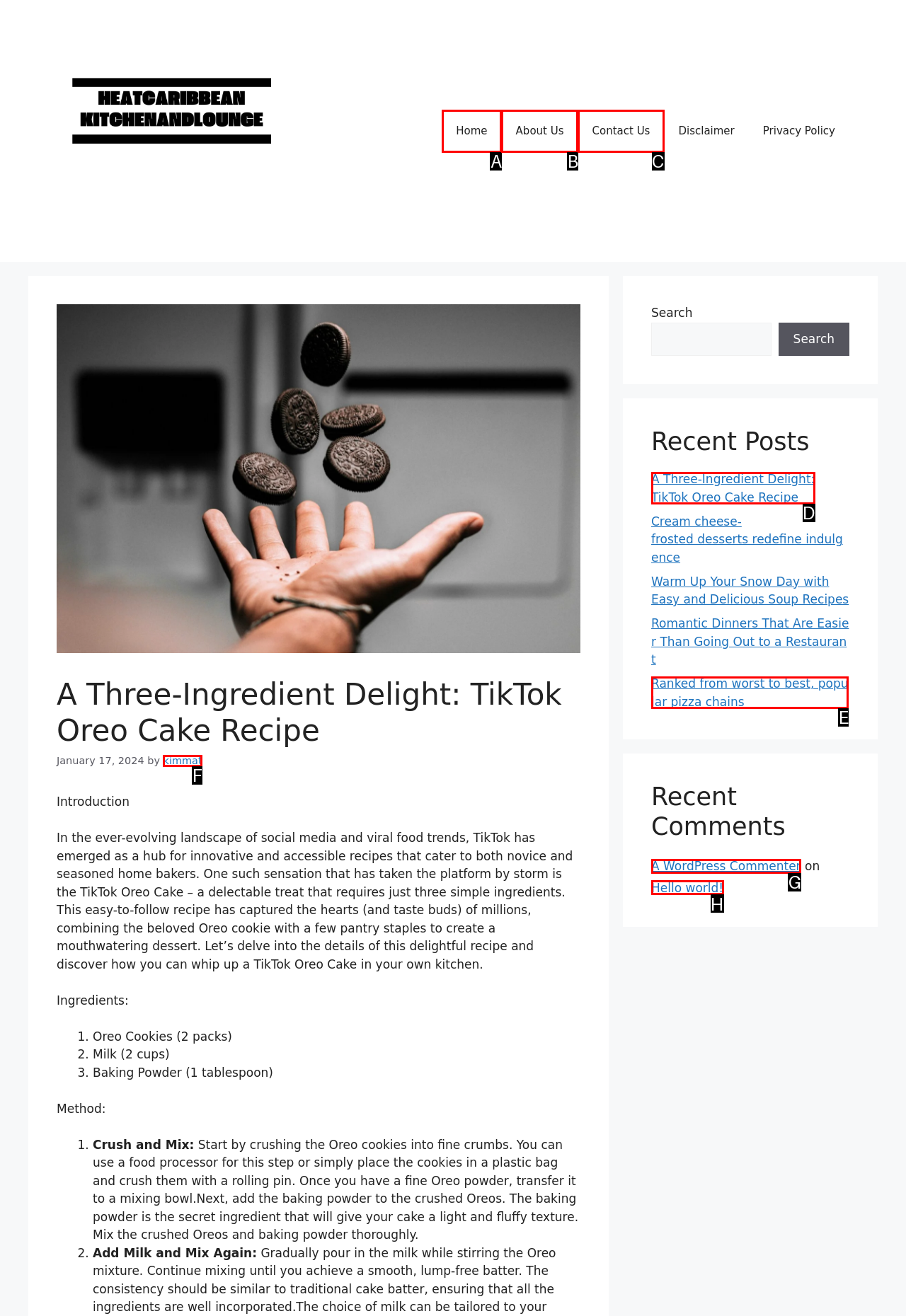Given the description: About Us, determine the corresponding lettered UI element.
Answer with the letter of the selected option.

B